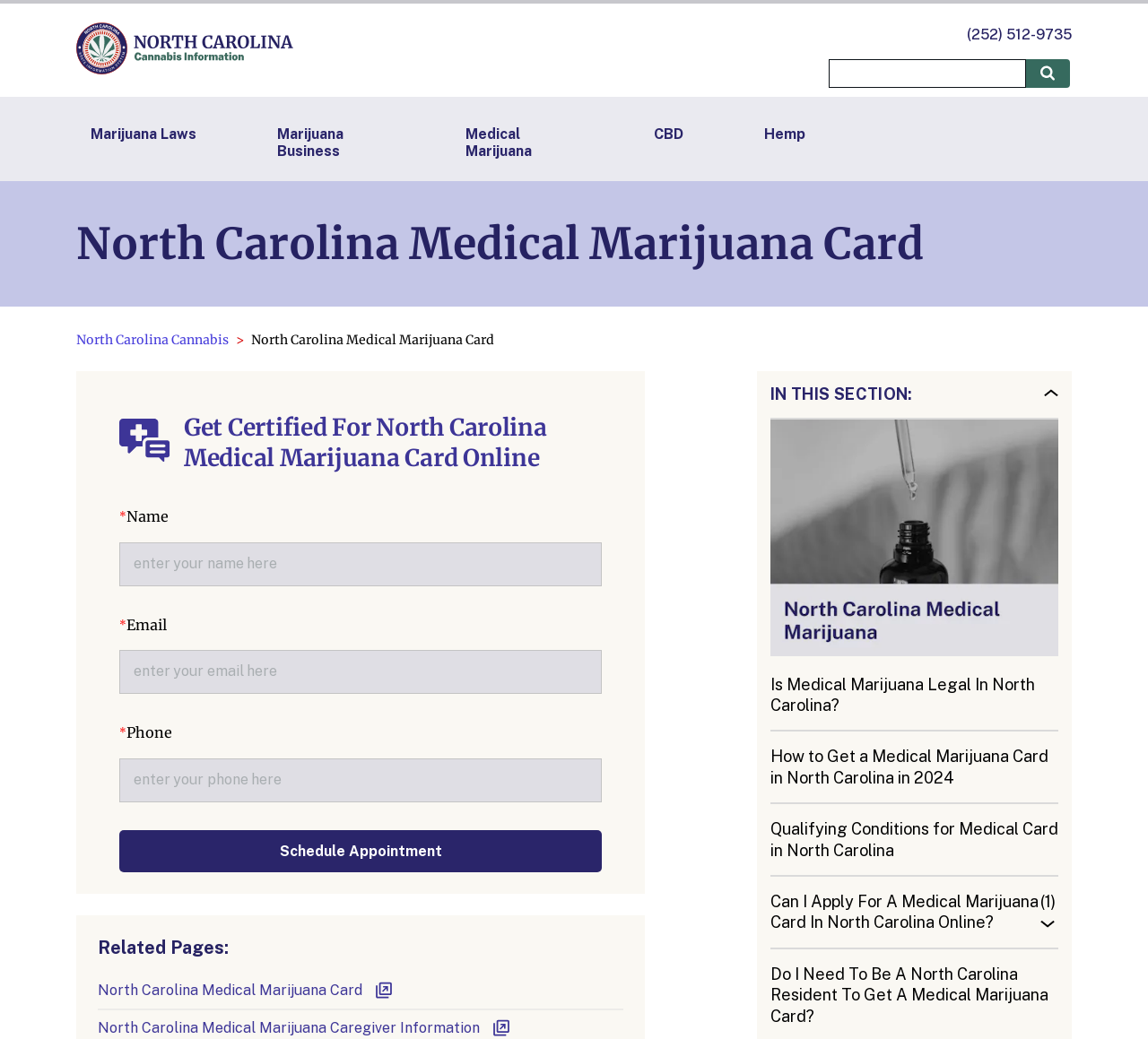What are the three fields in the form?
Refer to the image and provide a one-word or short phrase answer.

Name, Email, Phone